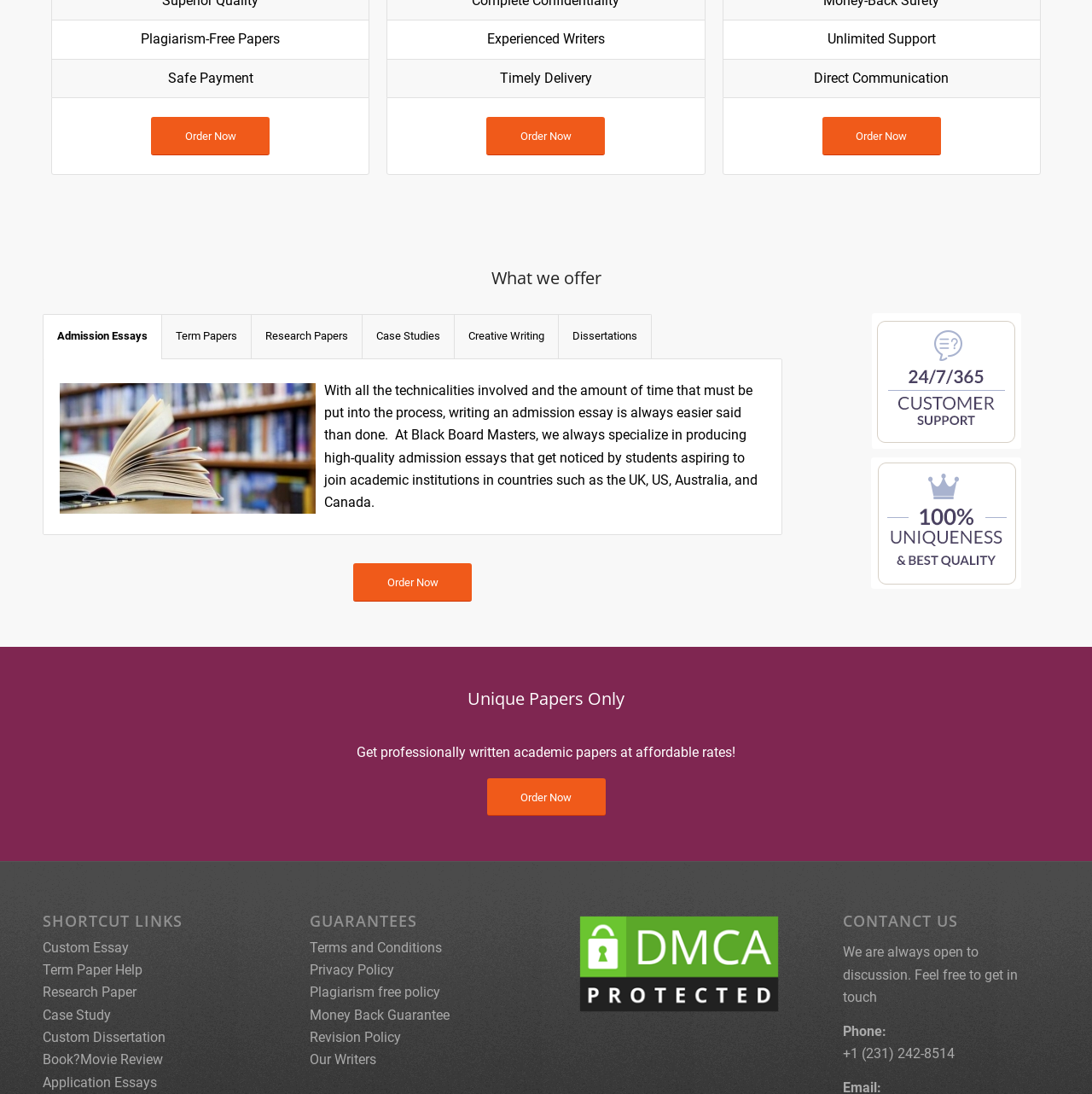Based on the image, provide a detailed and complete answer to the question: 
How many types of papers can be ordered?

The webpage provides a tablist with 7 options: Admission Essays, Term Papers, Research Papers, Case Studies, Creative Writing, Dissertations, and Custom Essay, indicating that users can order 7 different types of papers.